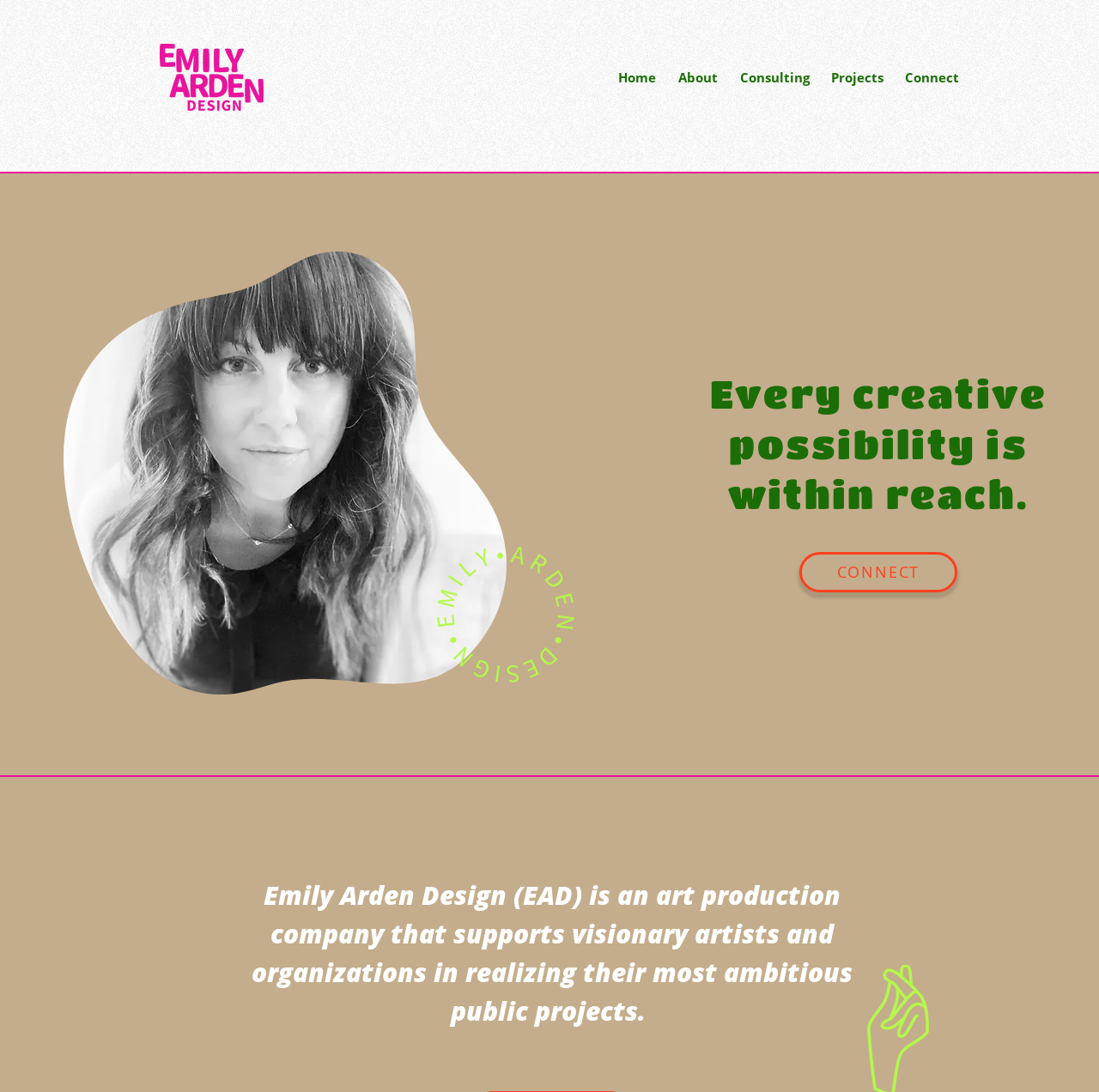What is the principal heading displayed on the webpage?

Emily Arden Design (EAD) is an art production company that supports visionary artists and organizations in realizing their most ambitious public projects. 